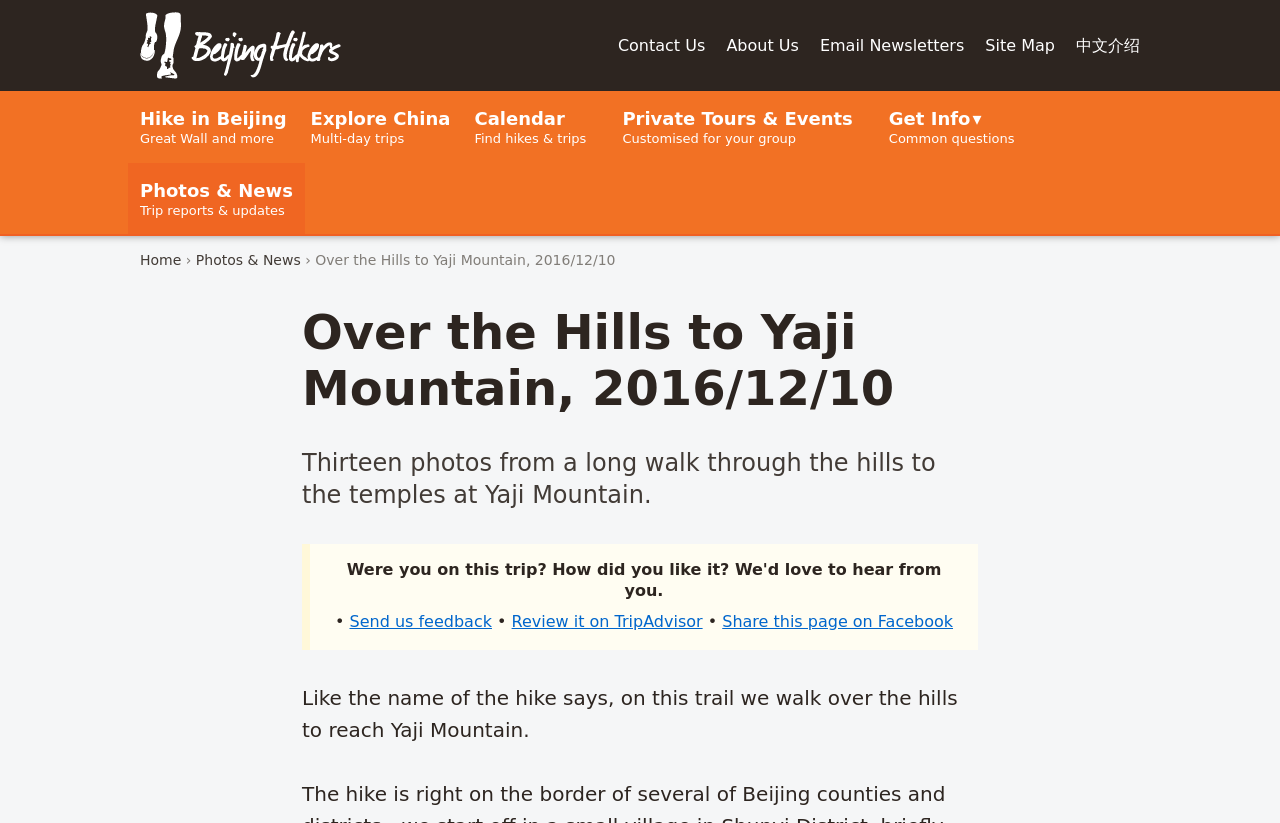Identify and provide the text of the main header on the webpage.

Over the Hills to Yaji Mountain, 2016/12/10